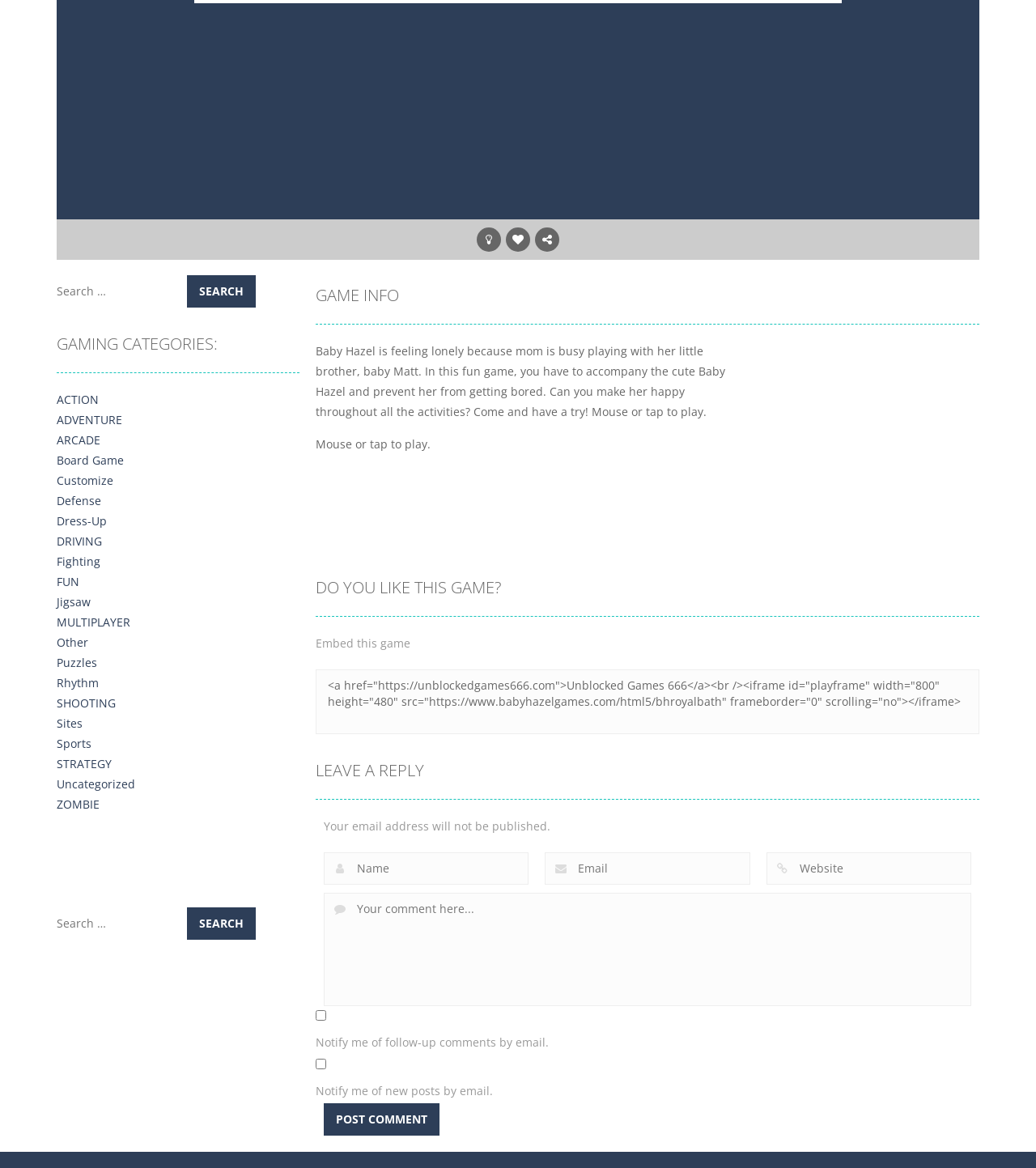Determine the bounding box coordinates of the region to click in order to accomplish the following instruction: "Search for a game". Provide the coordinates as four float numbers between 0 and 1, specifically [left, top, right, bottom].

[0.055, 0.243, 0.177, 0.256]